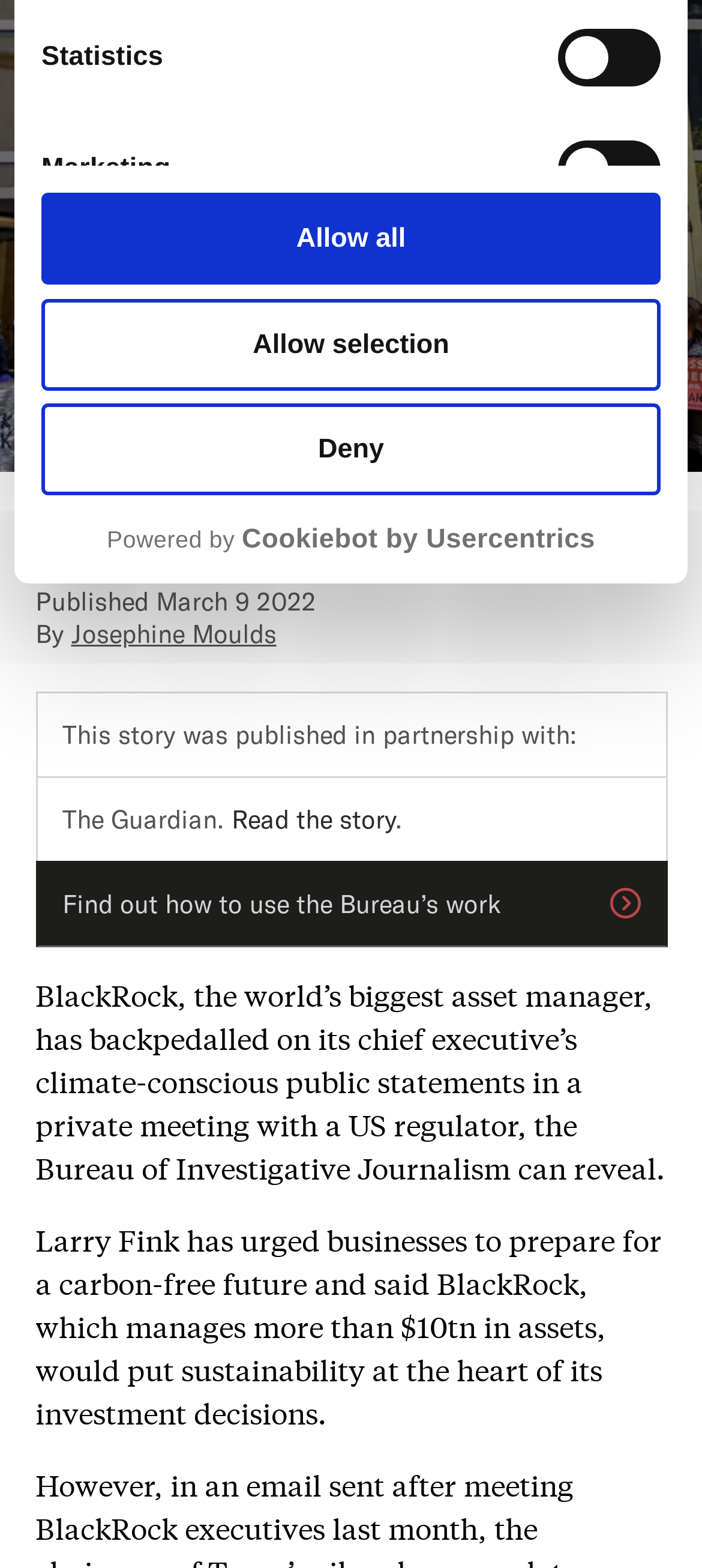Given the element description, predict the bounding box coordinates in the format (top-left x, top-left y, bottom-right x, bottom-right y), using floating point numbers between 0 and 1: Deaths in Police Custody

[0.05, 0.534, 0.95, 0.565]